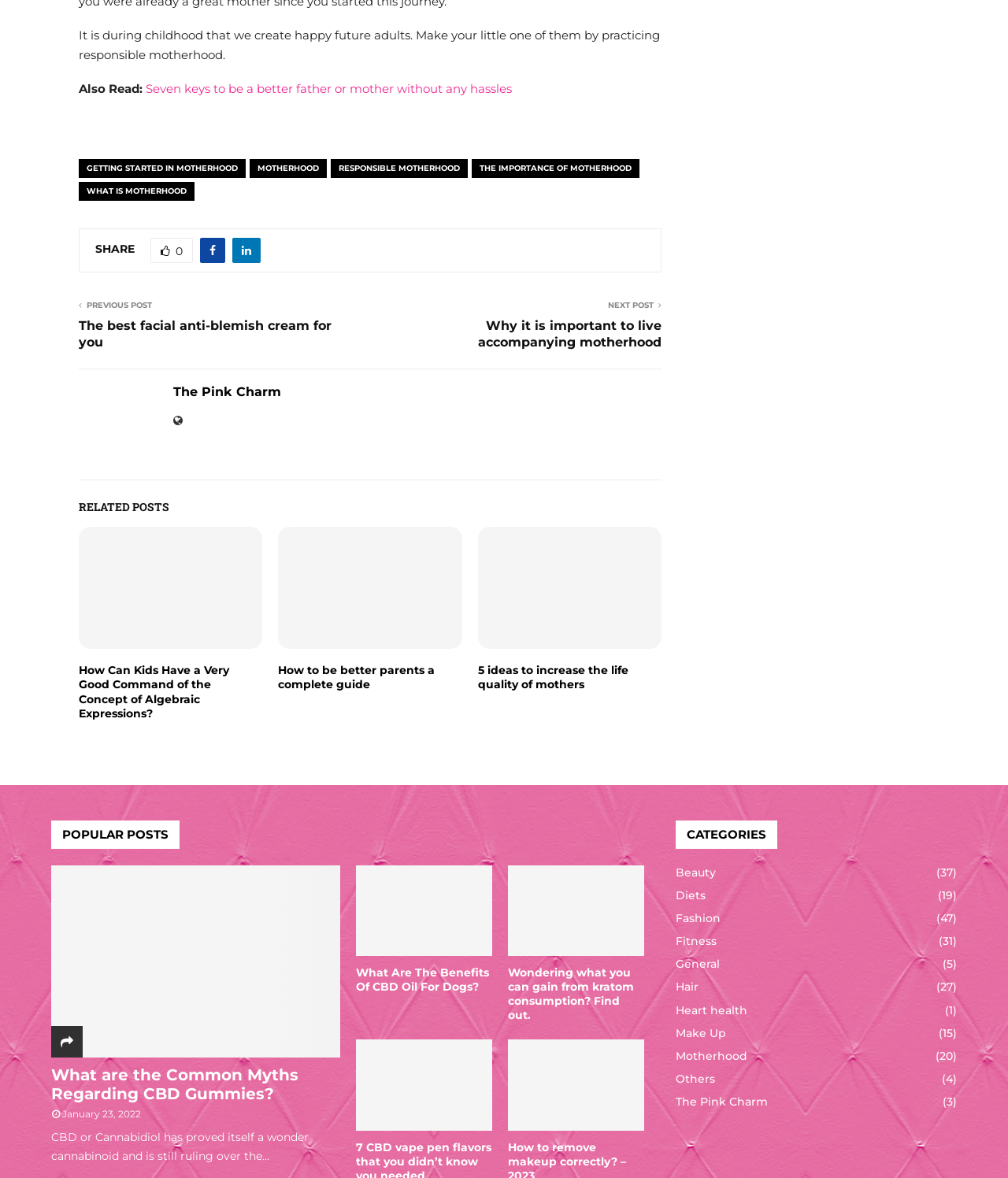Could you find the bounding box coordinates of the clickable area to complete this instruction: "Learn how to be a better parent"?

[0.276, 0.563, 0.432, 0.587]